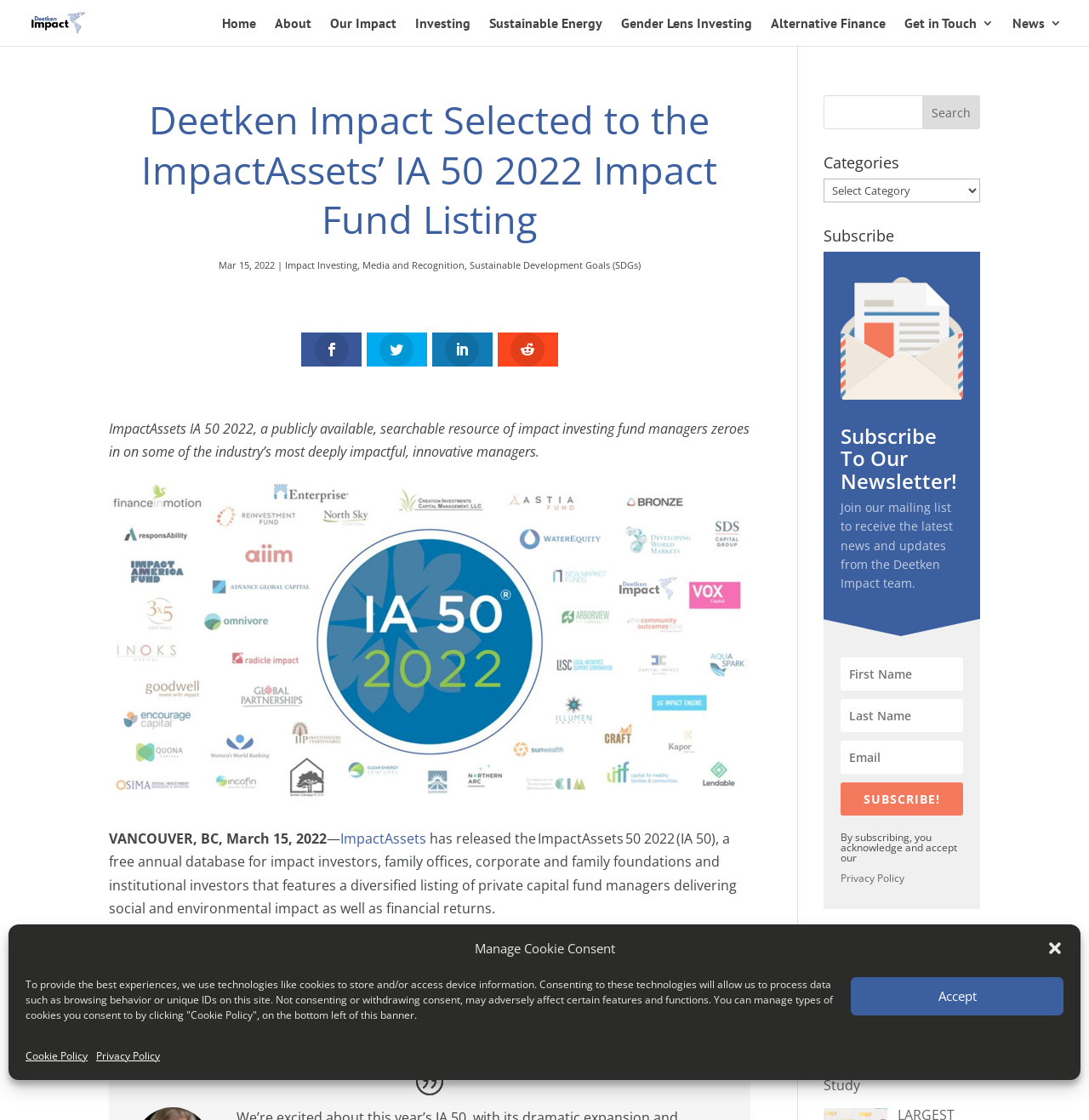Please determine the bounding box coordinates for the element that should be clicked to follow these instructions: "Click the 'Home' link".

[0.204, 0.015, 0.235, 0.041]